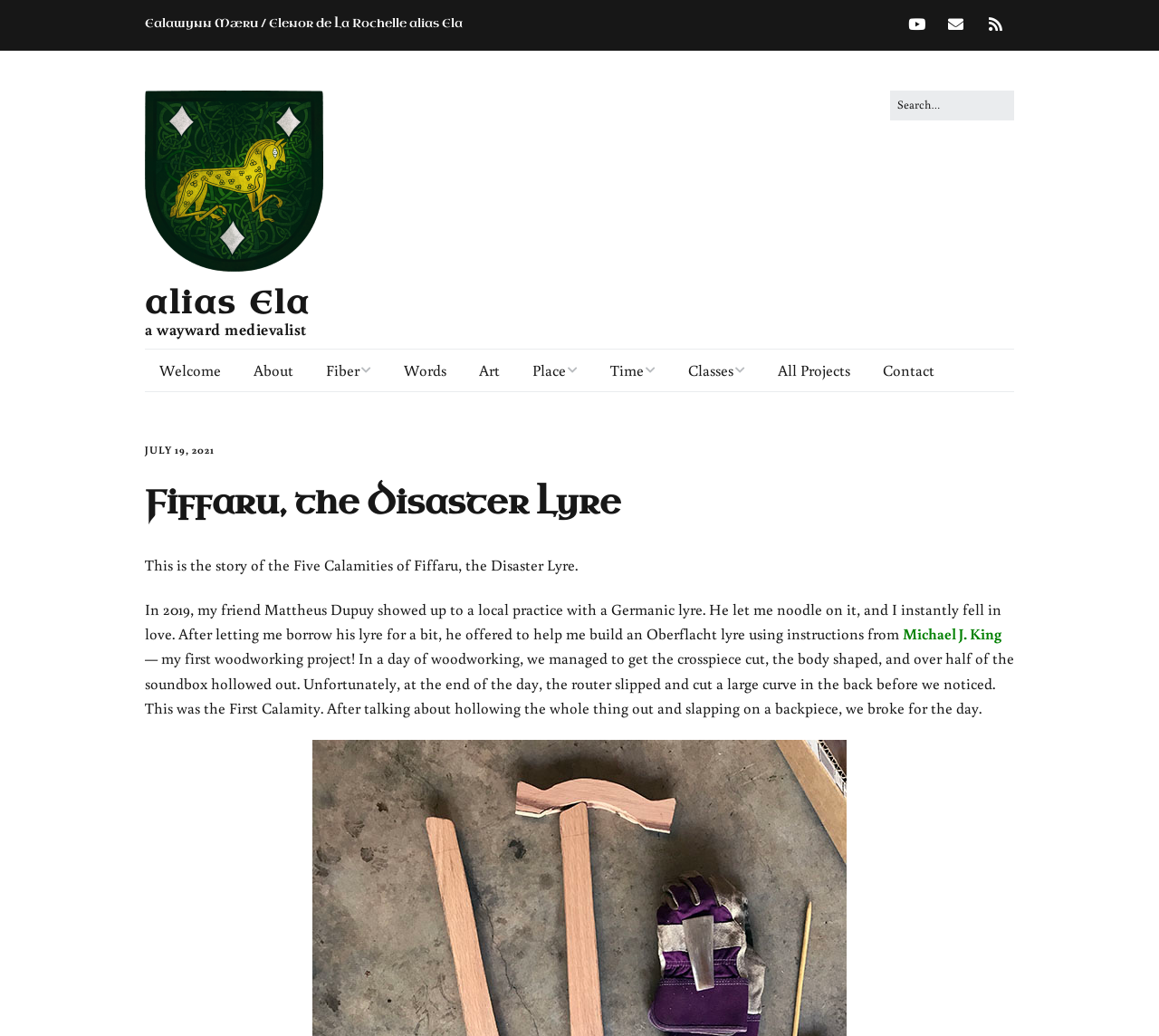Identify the bounding box coordinates for the element that needs to be clicked to fulfill this instruction: "Visit the YouTube channel". Provide the coordinates in the format of four float numbers between 0 and 1: [left, top, right, bottom].

[0.783, 0.0, 0.806, 0.048]